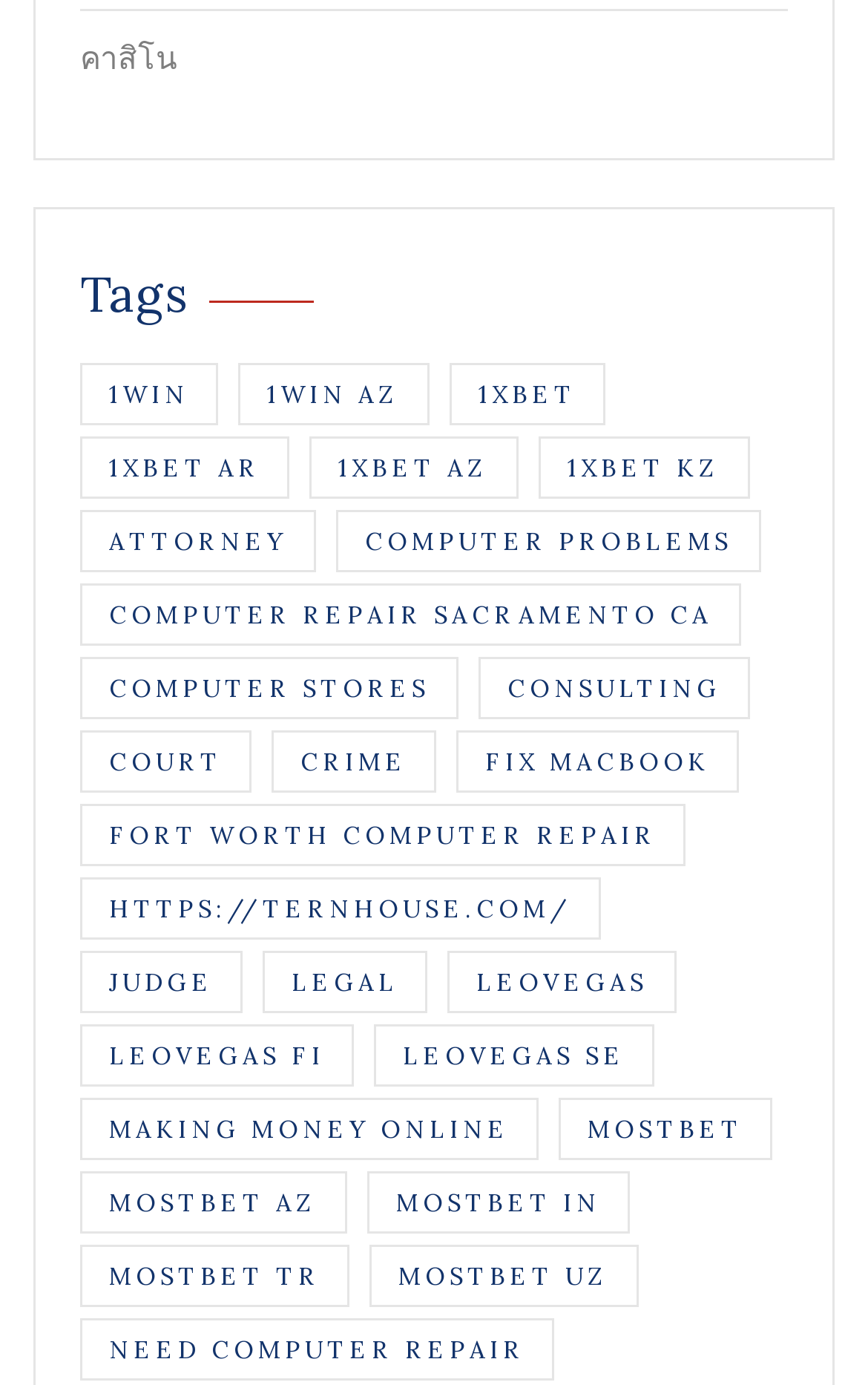How many links are under the 'Tags' heading?
Please provide a single word or phrase as your answer based on the image.

24